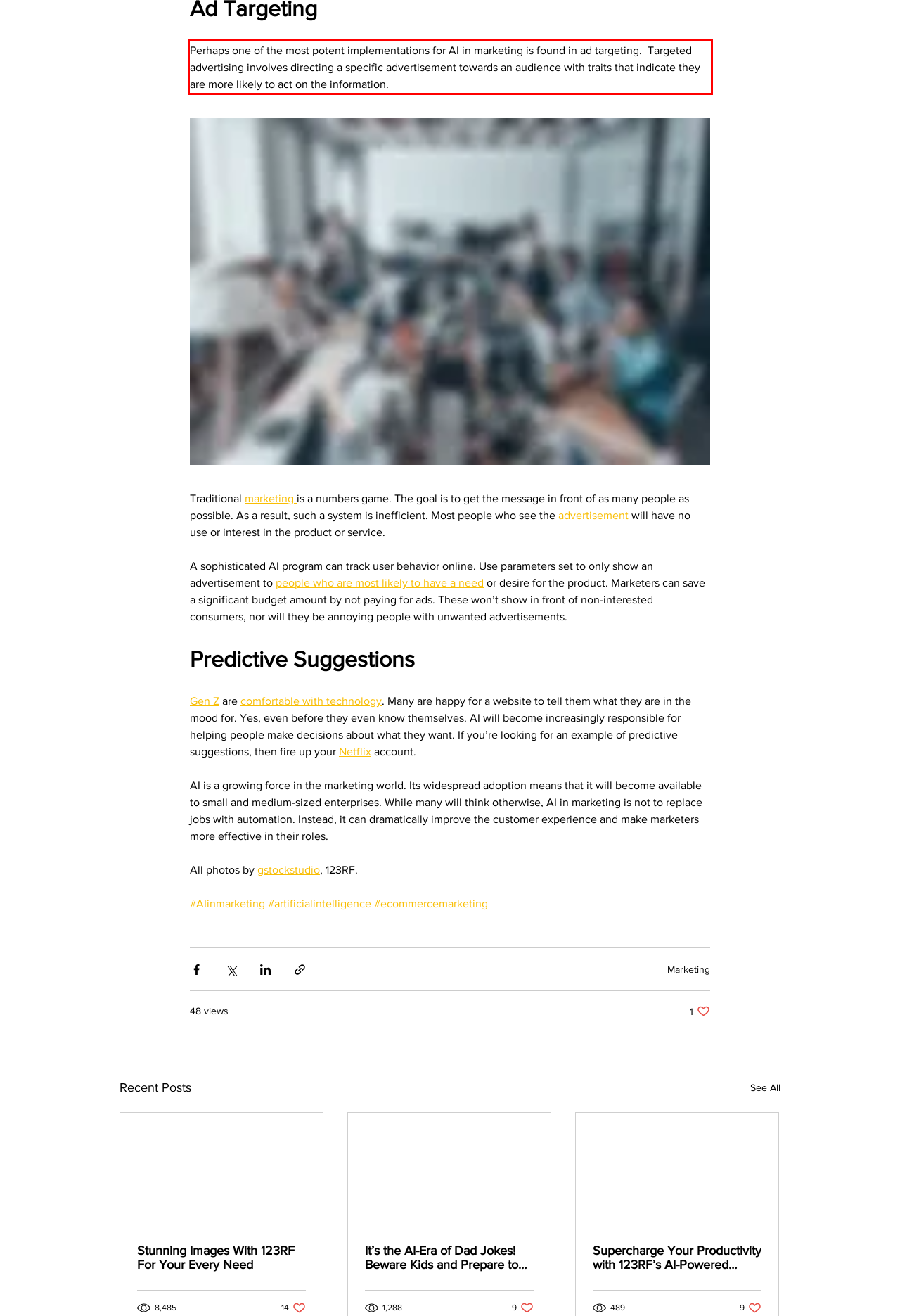You are provided with a webpage screenshot that includes a red rectangle bounding box. Extract the text content from within the bounding box using OCR.

Perhaps one of the most potent implementations for AI in marketing is found in ad targeting. Targeted advertising involves directing a specific advertisement towards an audience with traits that indicate they are more likely to act on the information.